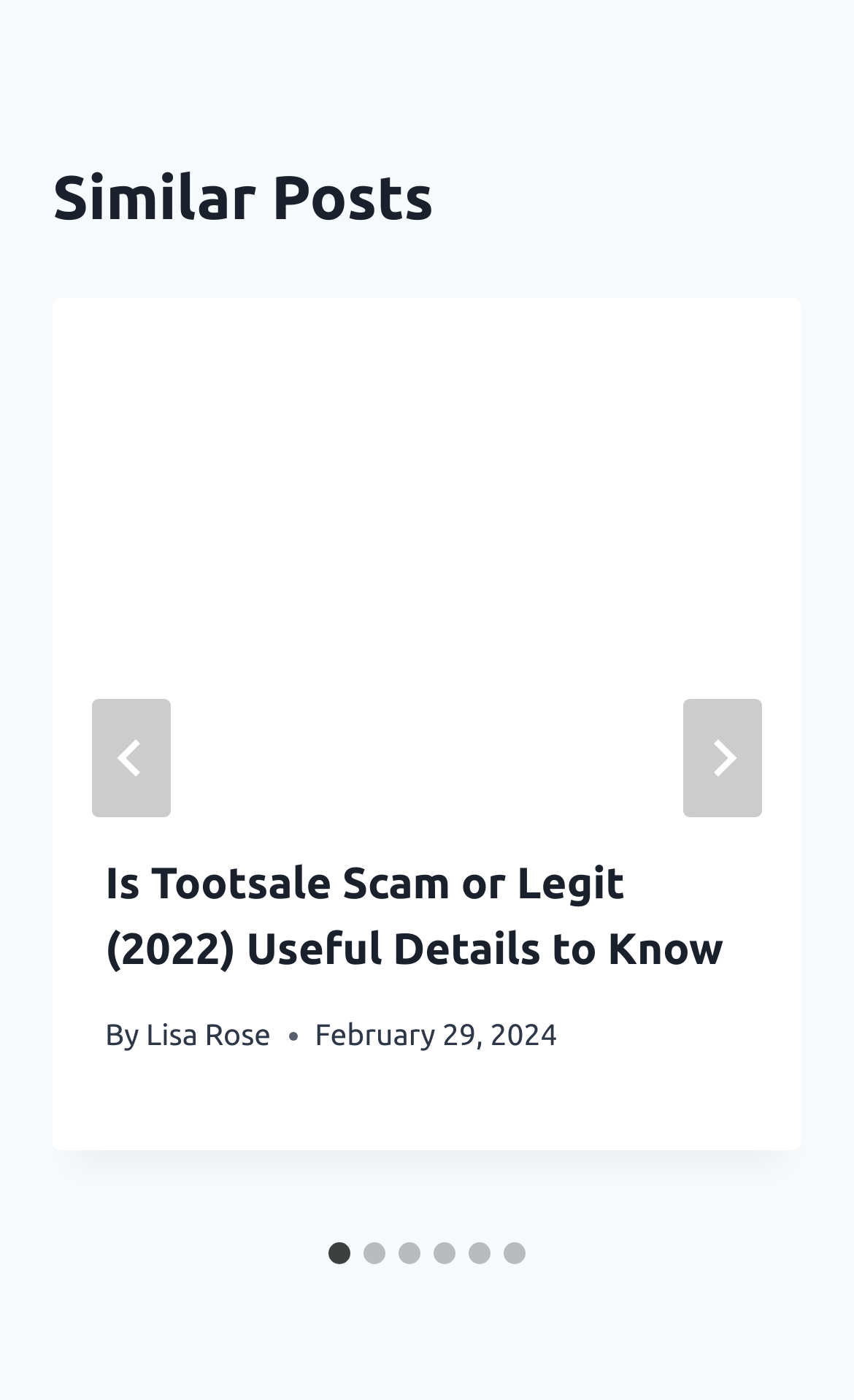Identify the bounding box coordinates for the element you need to click to achieve the following task: "Go to next slide". The coordinates must be four float values ranging from 0 to 1, formatted as [left, top, right, bottom].

[0.8, 0.499, 0.892, 0.583]